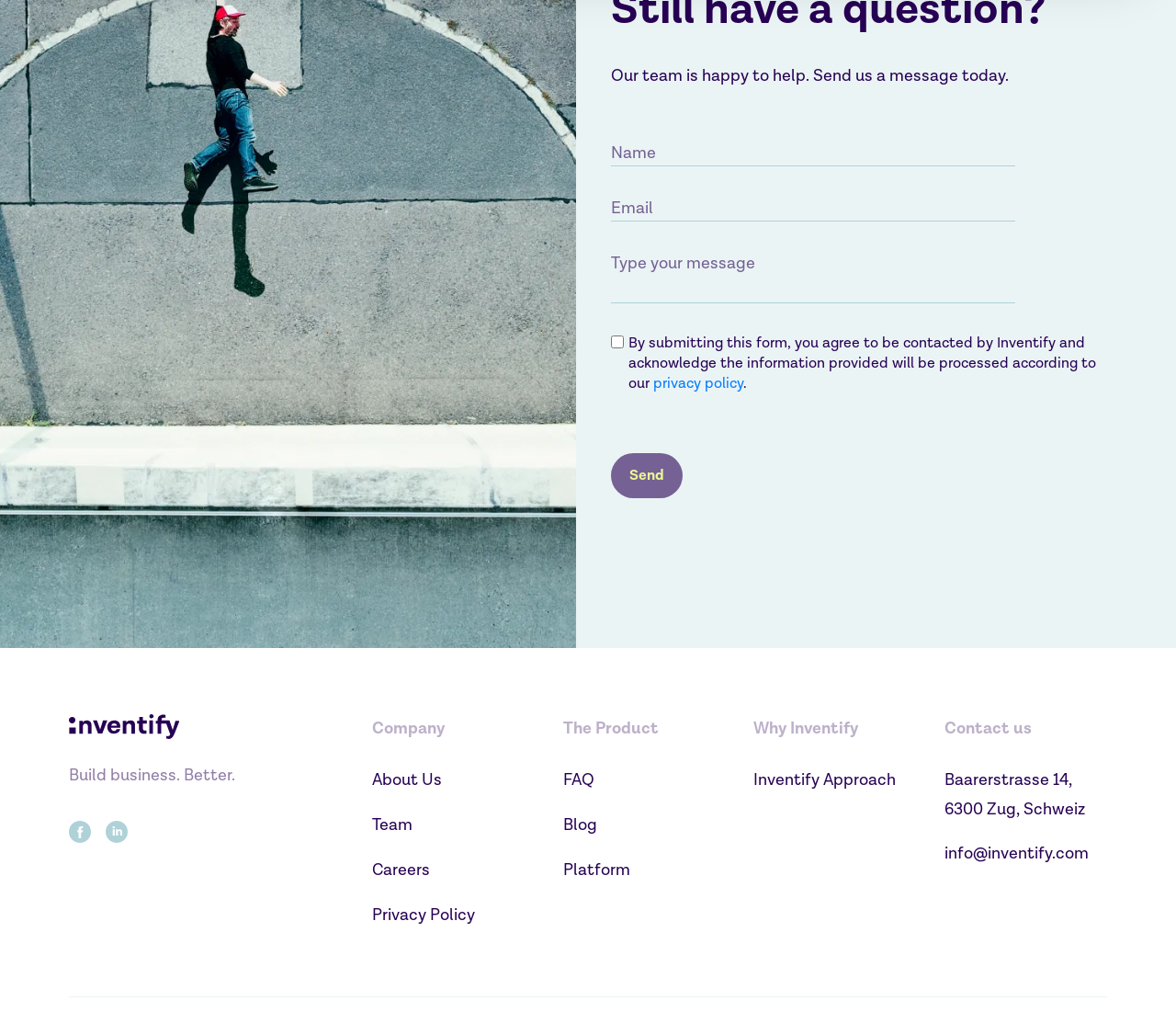What is the purpose of the form?
Look at the image and respond with a single word or a short phrase.

To send a message